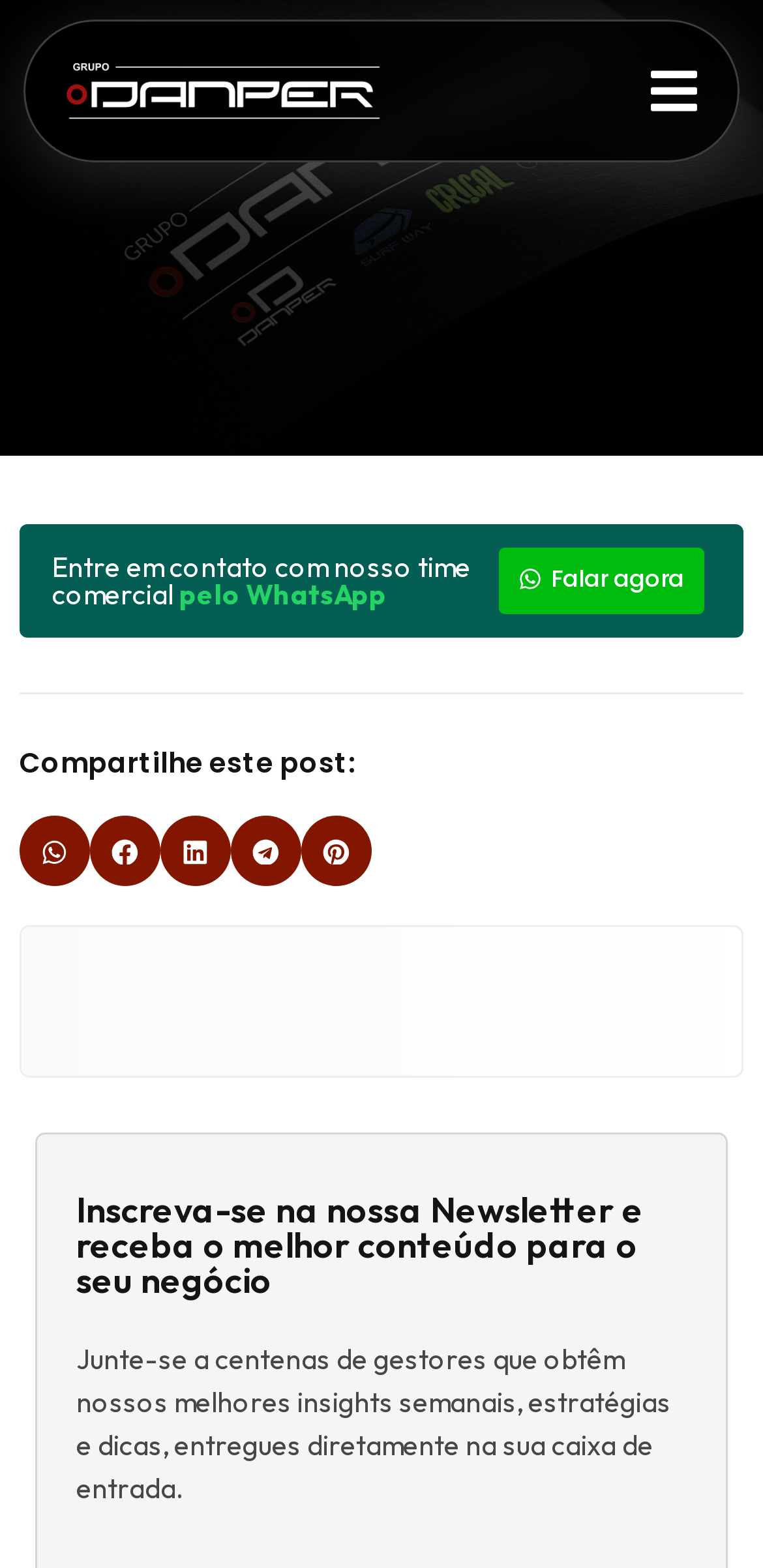Find the bounding box coordinates of the clickable area required to complete the following action: "Subscribe to the newsletter".

[0.1, 0.761, 0.9, 0.829]